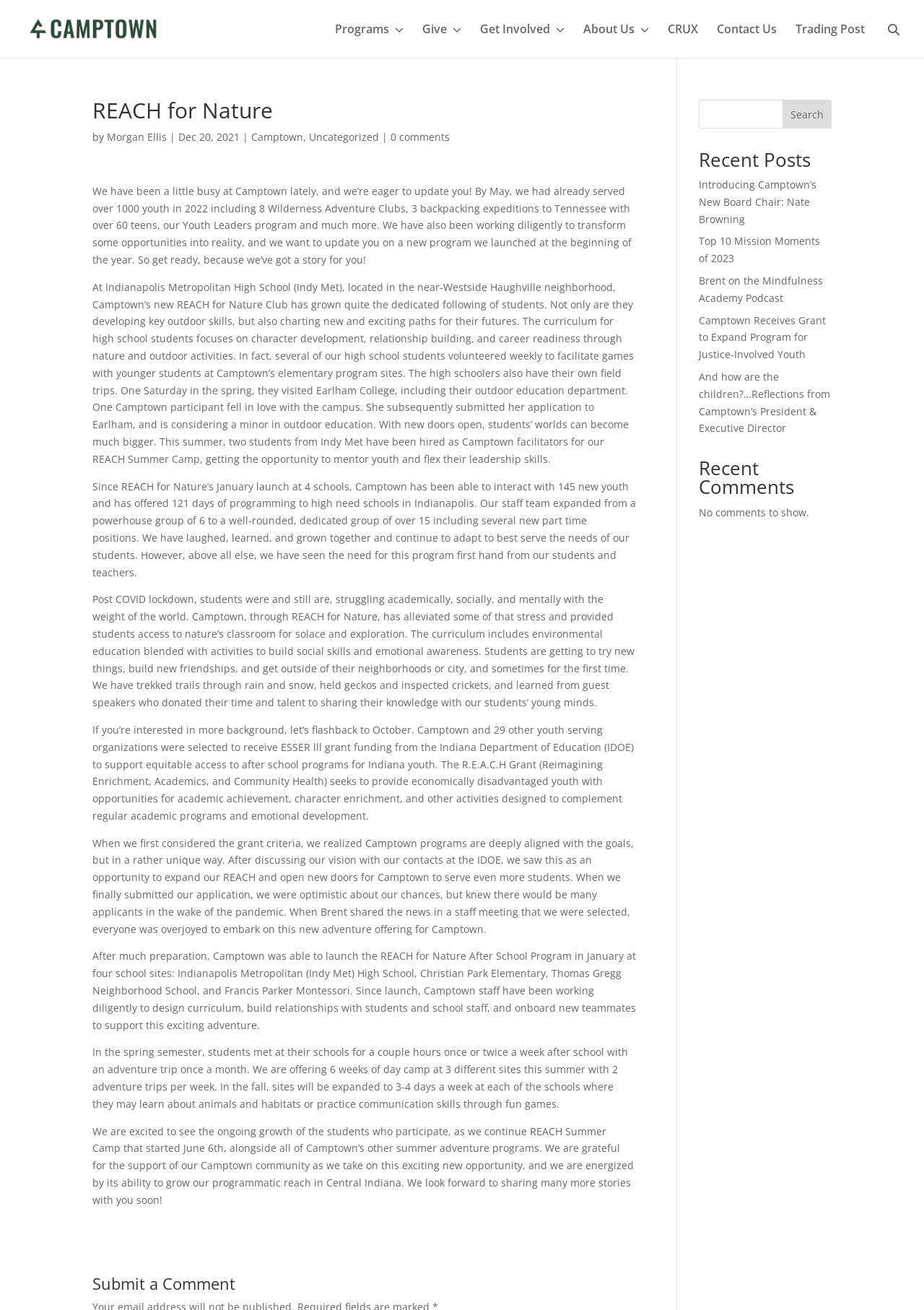Provide the bounding box coordinates of the area you need to click to execute the following instruction: "Read the 'REACH for Nature' article".

[0.1, 0.076, 0.689, 0.098]